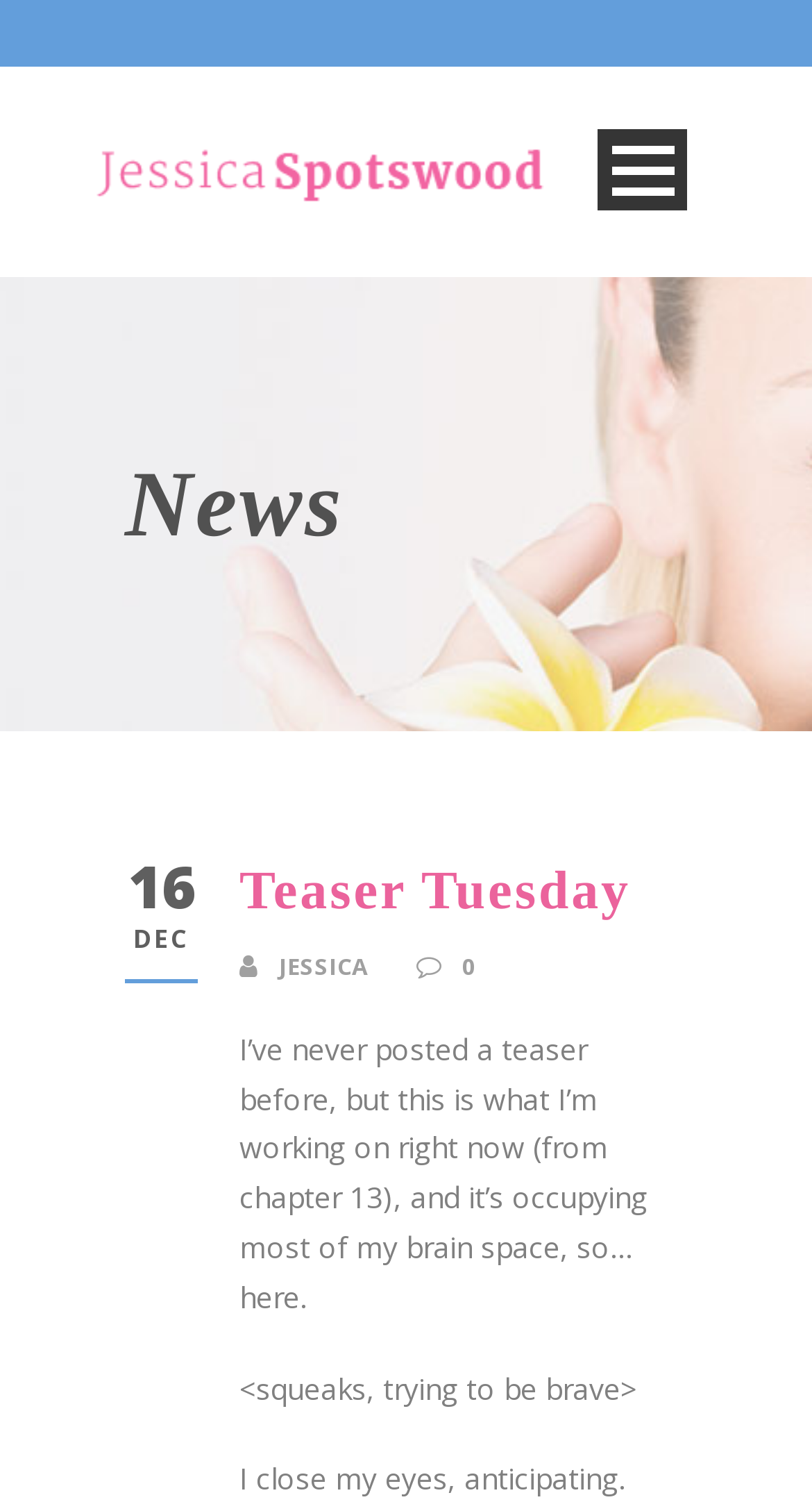How many links are in the main navigation?
Analyze the image and provide a thorough answer to the question.

The main navigation has 6 links: 'Home', 'Books', 'About', 'News', 'Events', and 'Contact'.